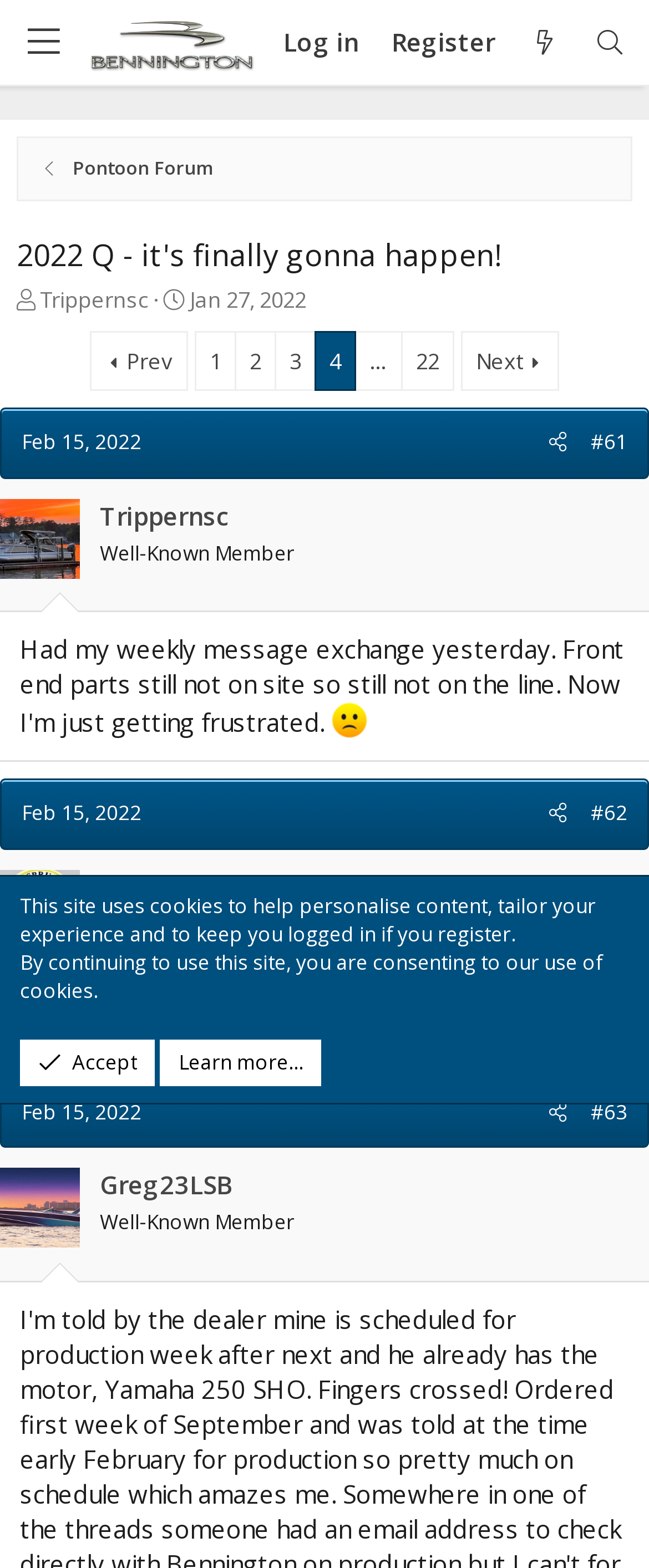With reference to the image, please provide a detailed answer to the following question: What is the content of the first post in the thread?

I found the answer by looking at the article element which contains the text of the first post in the thread. The text describes the user's frustration with not receiving front end parts.